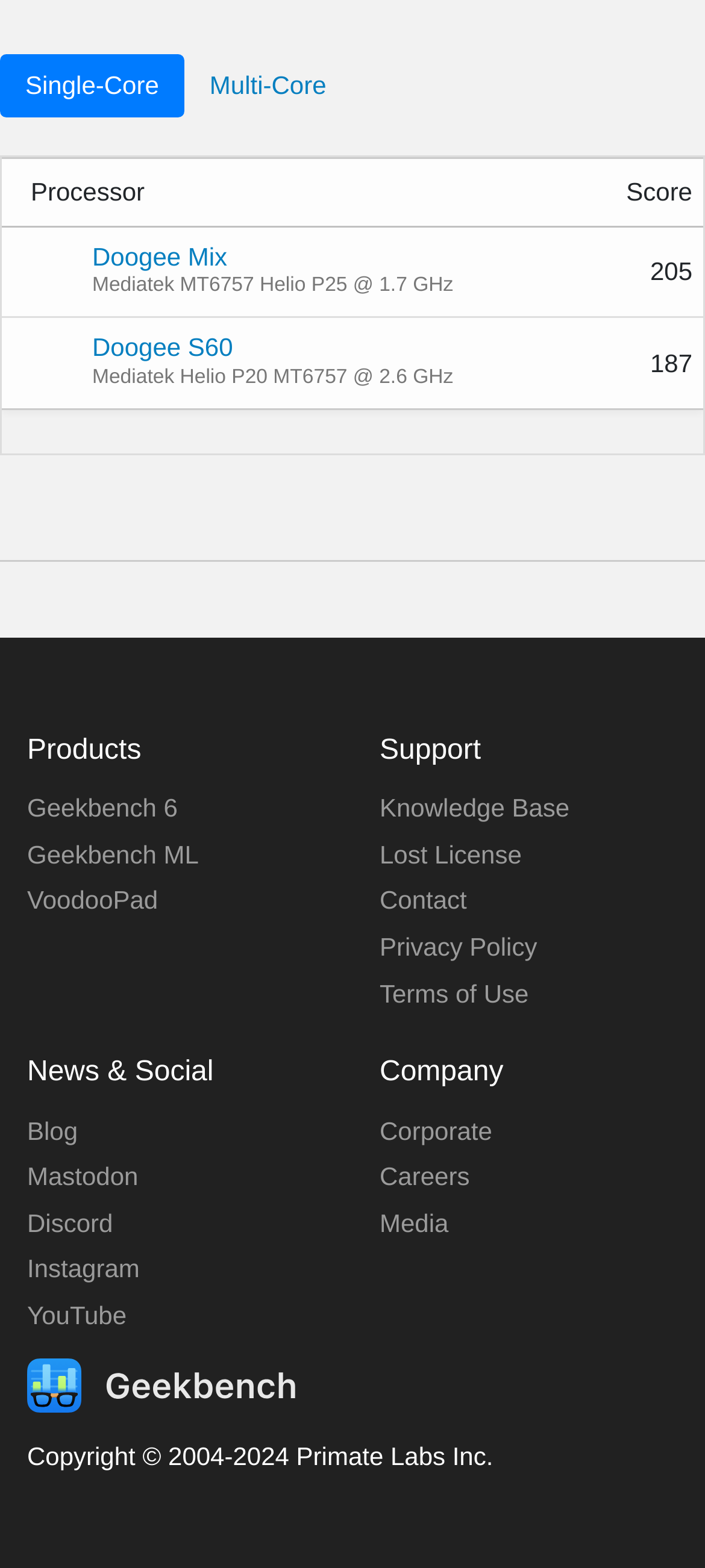Respond with a single word or short phrase to the following question: 
What is the score of Doogee Mix Mediatek MT6757 Helio P25?

205